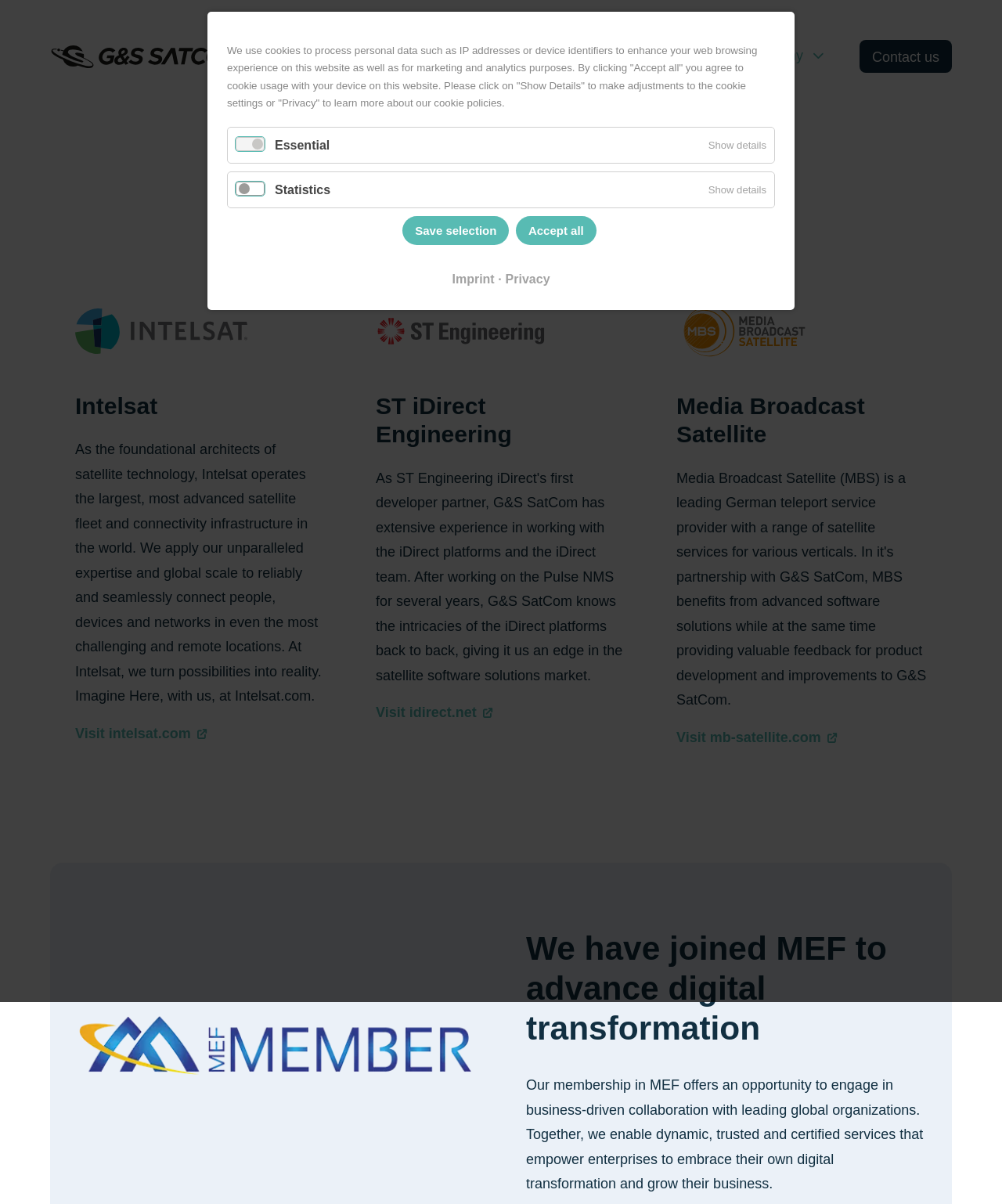Provide the bounding box coordinates for the UI element that is described by this text: "Company". The coordinates should be in the form of four float numbers between 0 and 1: [left, top, right, bottom].

[0.716, 0.026, 0.845, 0.067]